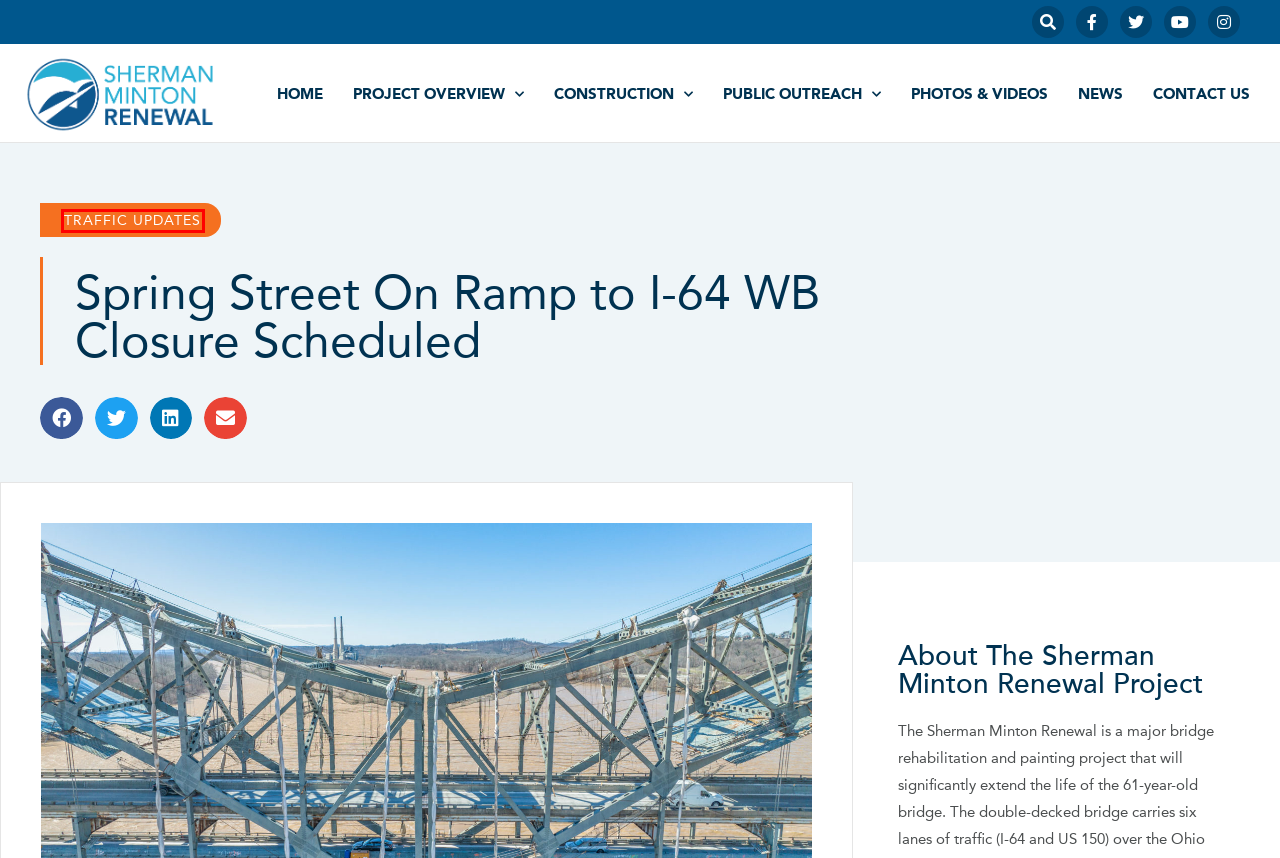Given a screenshot of a webpage with a red bounding box around a UI element, please identify the most appropriate webpage description that matches the new webpage after you click on the element. Here are the candidates:
A. Contact Us - Sherman Minton Renewal
B. Photos & Videos - Sherman Minton Renewal
C. Sherman Minton Renewal - Renewing a Vital Link Between Communities
D. Privacy - Sherman Minton Renewal
E. Site Info - Sherman Minton Renewal
F. About - Sherman Minton Renewal
G. Traffic Updates Archives - Sherman Minton Renewal
H. News - Sherman Minton Renewal

G